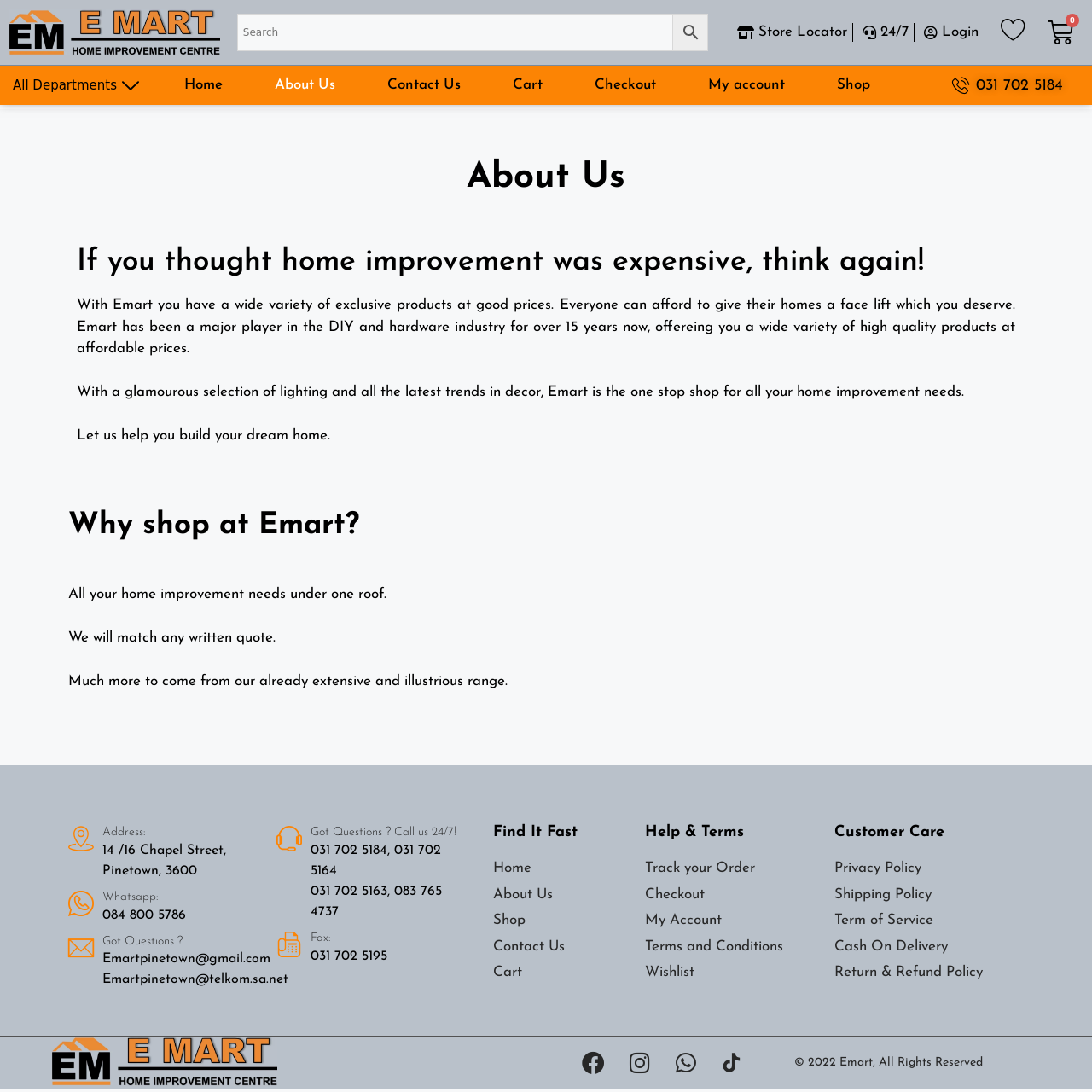Please identify the bounding box coordinates of the region to click in order to complete the task: "Visit the store locator". The coordinates must be four float numbers between 0 and 1, specified as [left, top, right, bottom].

[0.675, 0.02, 0.776, 0.04]